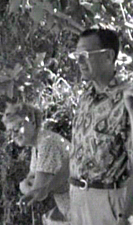What is Mr. Bond wearing?
Can you give a detailed and elaborate answer to the question?

The caption describes Mr. Bond as dressed in a colorful patterned shirt, which suggests that he is wearing a vibrant and eye-catching attire.